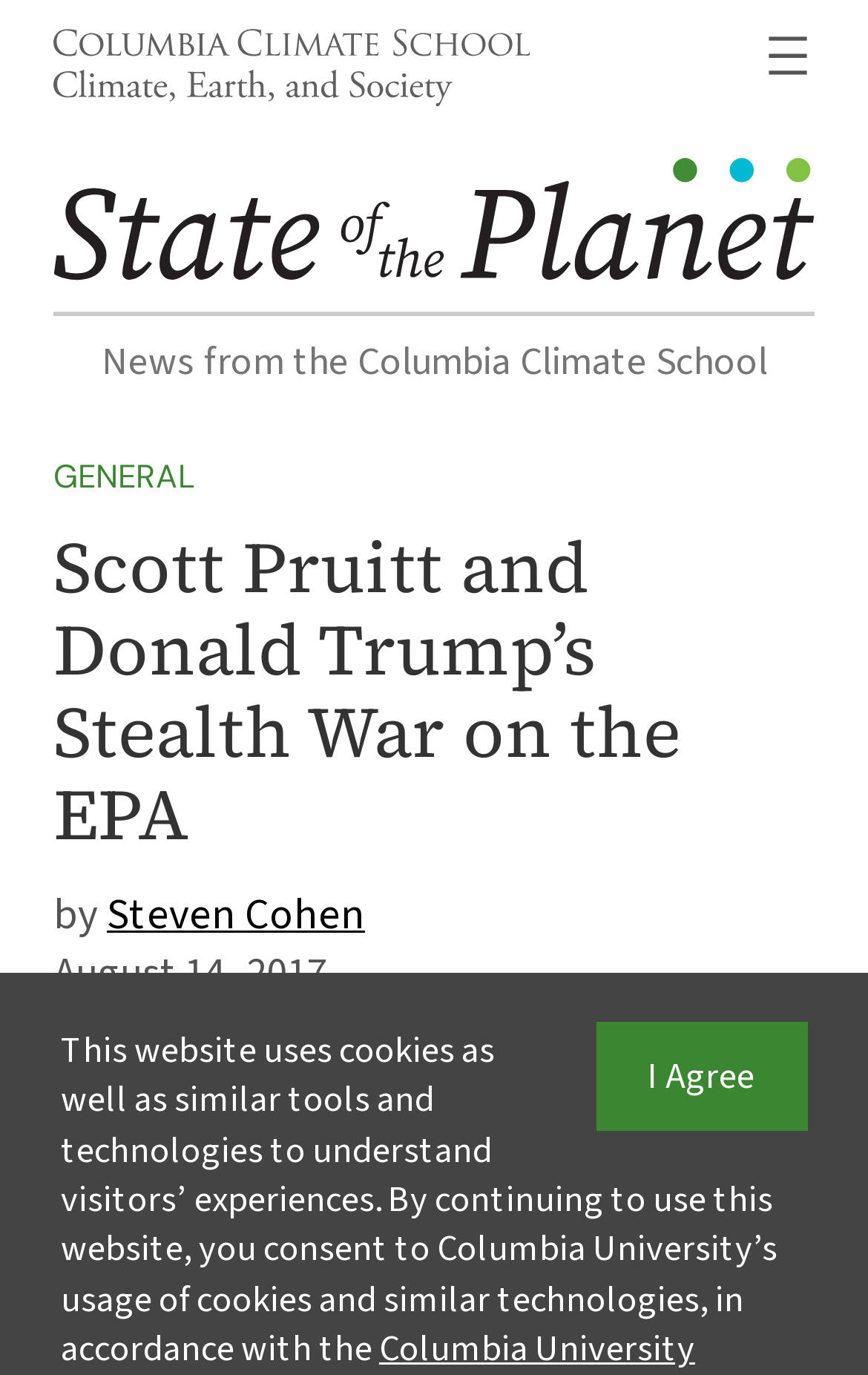What is the date of the news article?
From the image, provide a succinct answer in one word or a short phrase.

August 14, 2017